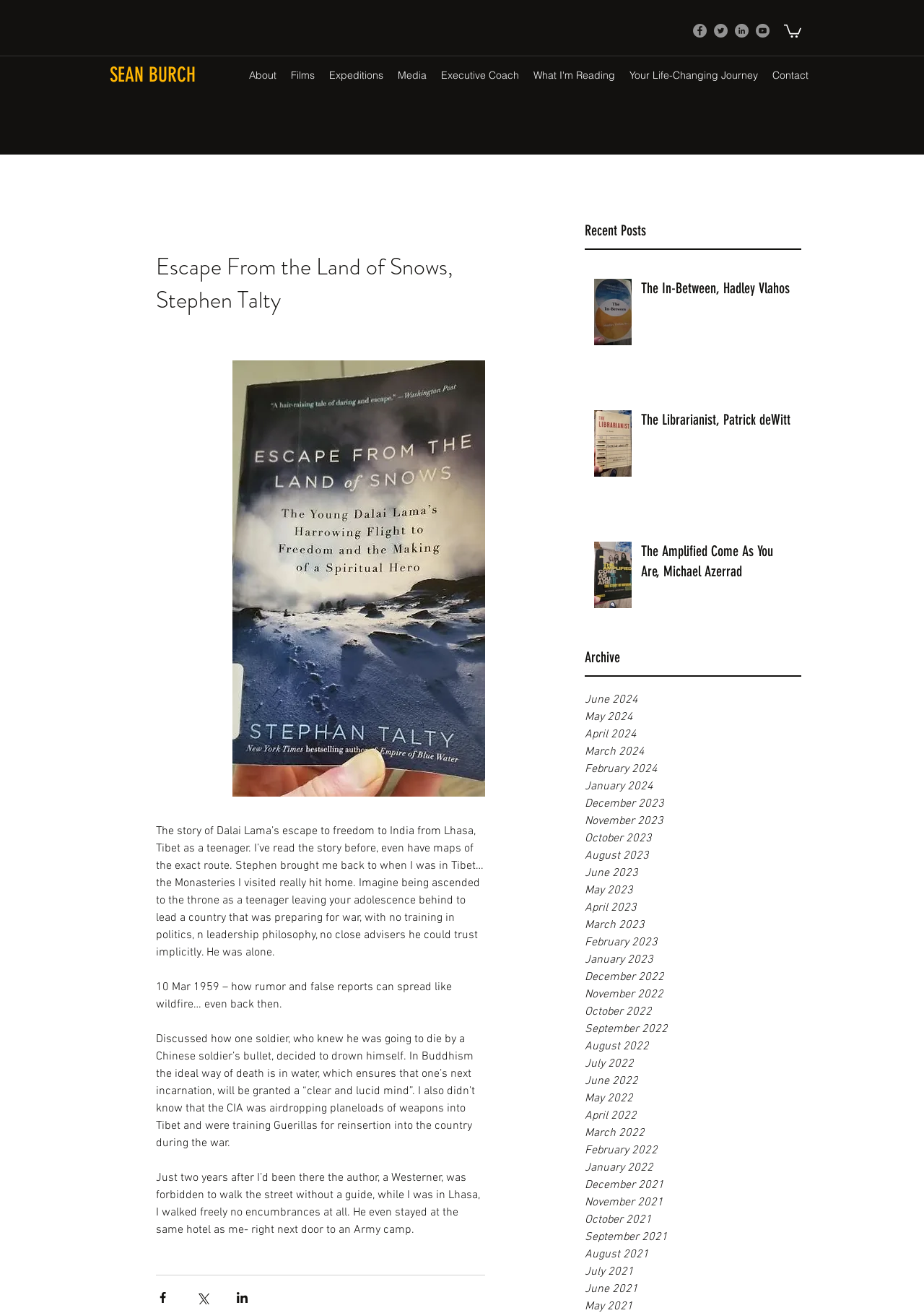What is the name of the country where the Dalai Lama escaped to?
Relying on the image, give a concise answer in one word or a brief phrase.

India